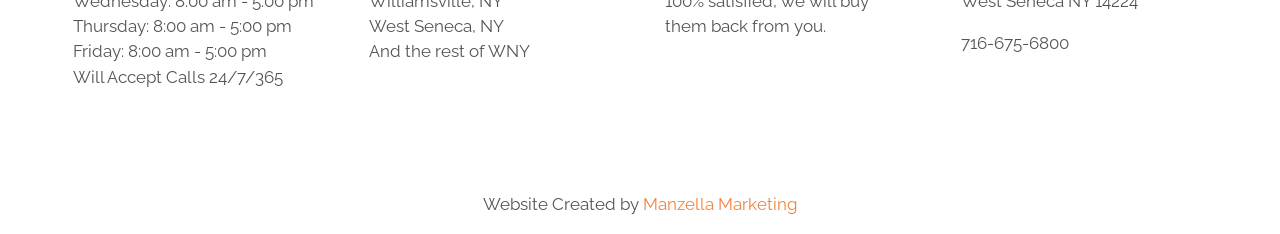Who created the website? Analyze the screenshot and reply with just one word or a short phrase.

Manzella Marketing